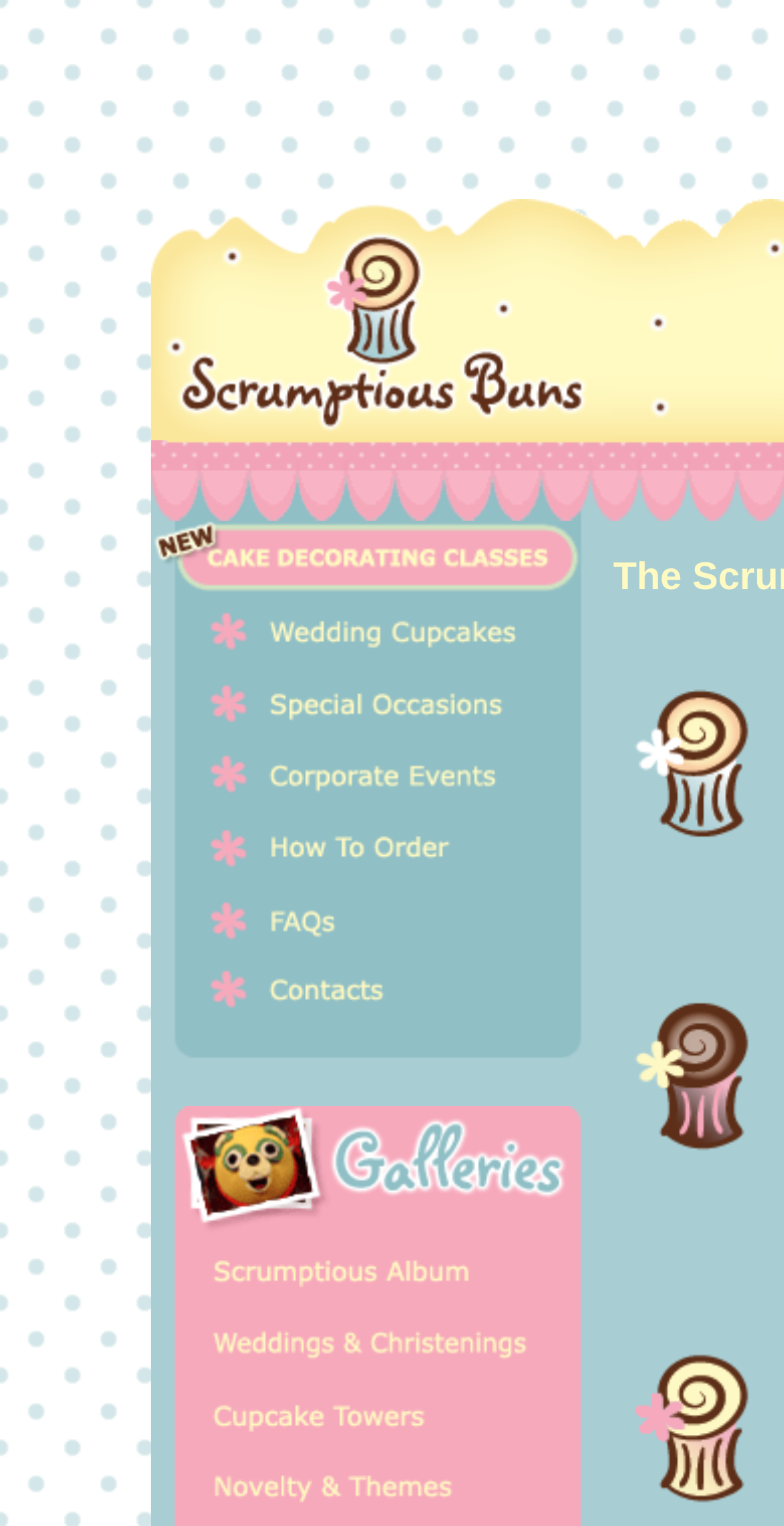Provide a thorough and detailed response to the question by examining the image: 
What type of content is available in the gallery section?

The webpage has a section labeled as 'gallery' which appears to contain images of cupcakes, suggesting that users can view pictures of Scrumptious Buns' products in this section.